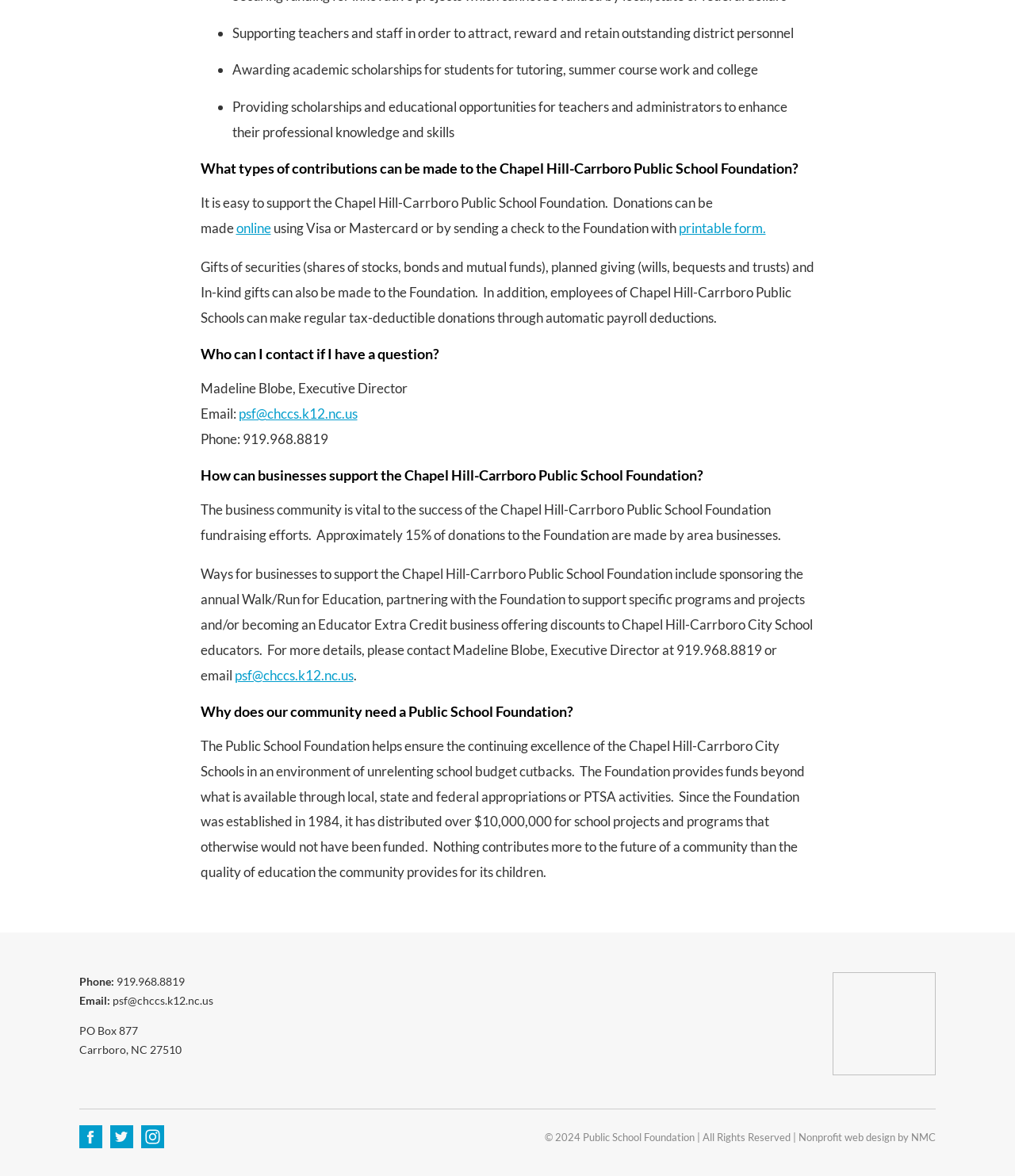Provide the bounding box coordinates for the UI element that is described by this text: "printable form.". The coordinates should be in the form of four float numbers between 0 and 1: [left, top, right, bottom].

[0.668, 0.187, 0.754, 0.201]